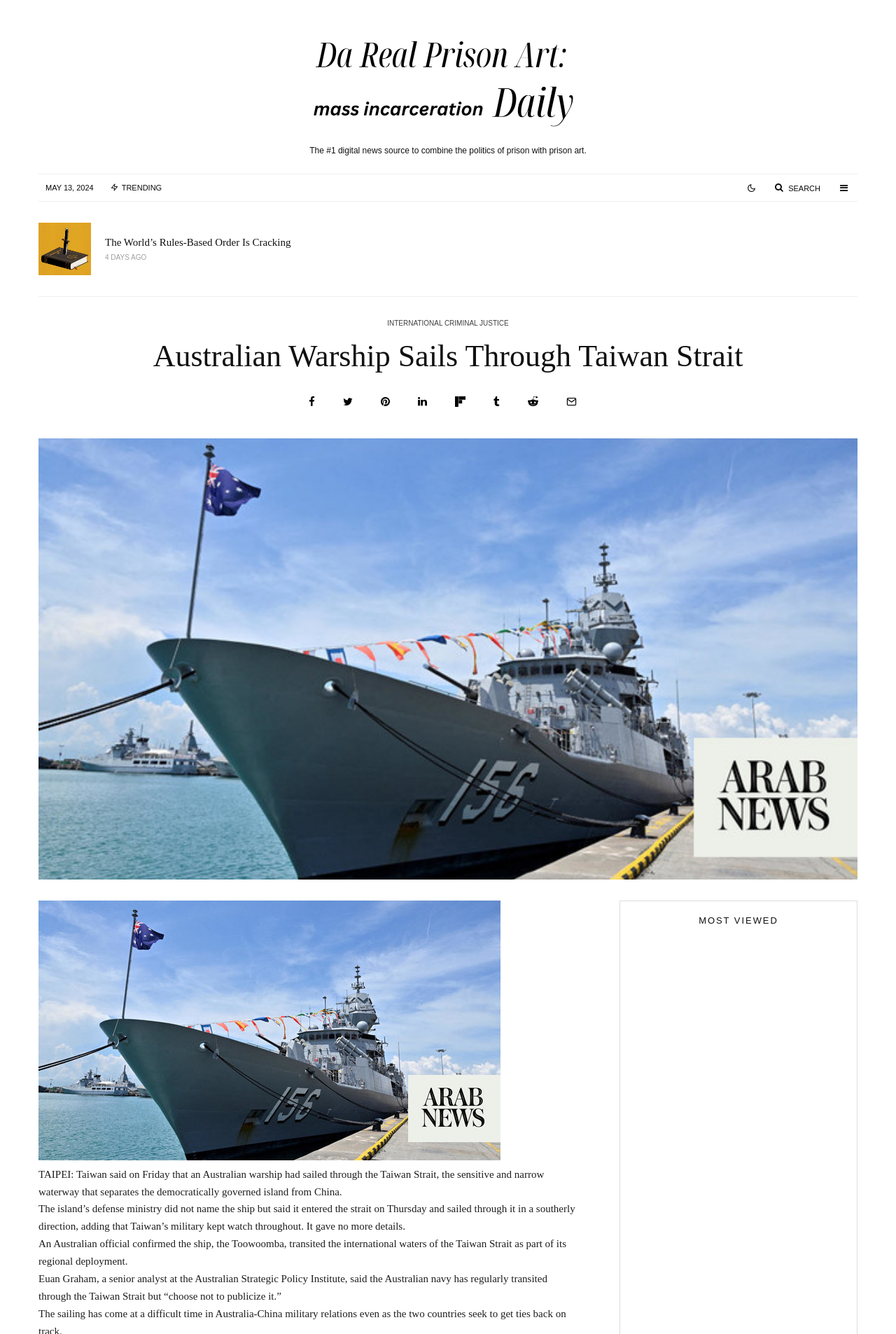Please specify the bounding box coordinates of the element that should be clicked to execute the given instruction: 'Click on the TRENDING button'. Ensure the coordinates are four float numbers between 0 and 1, expressed as [left, top, right, bottom].

[0.112, 0.131, 0.192, 0.151]